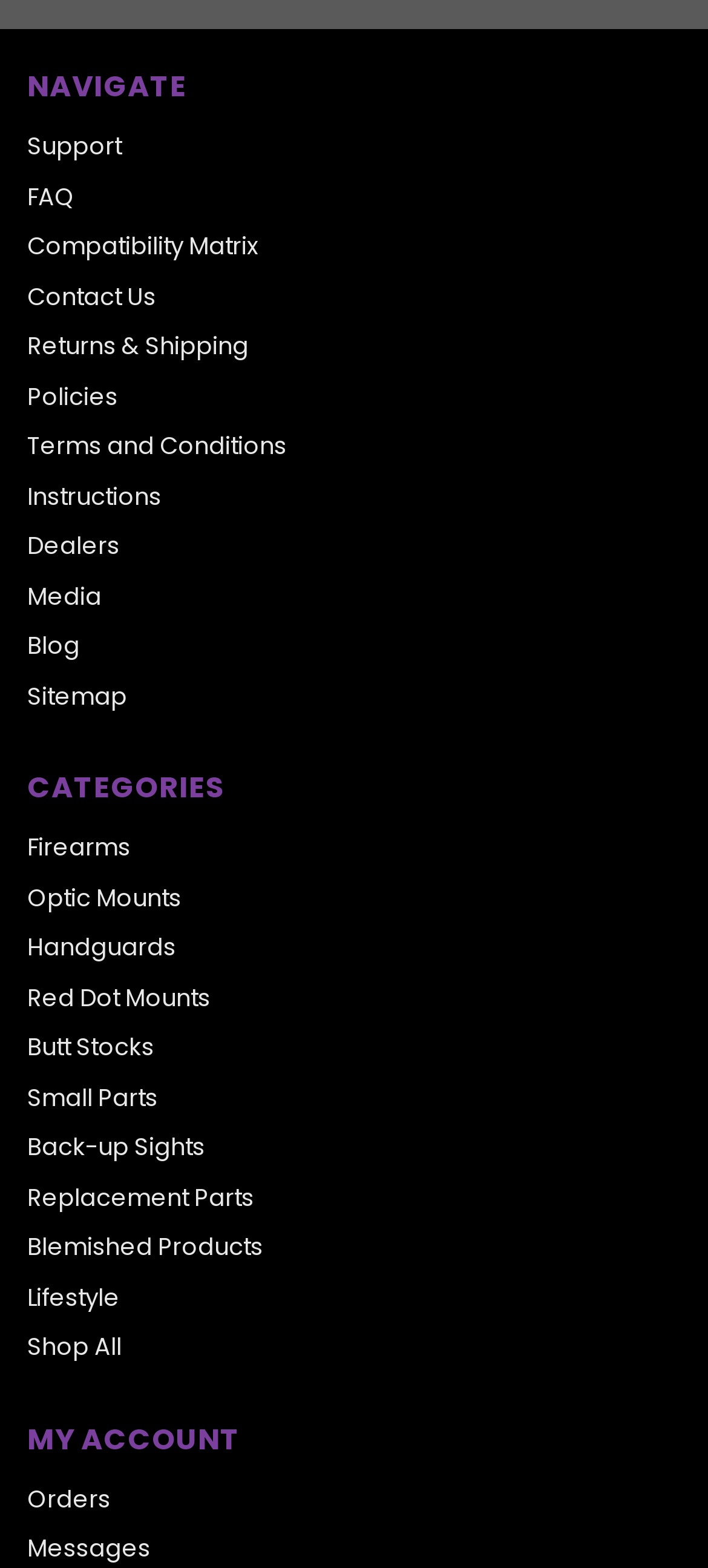Give a succinct answer to this question in a single word or phrase: 
What is the second link under the 'NAVIGATE' heading?

FAQ